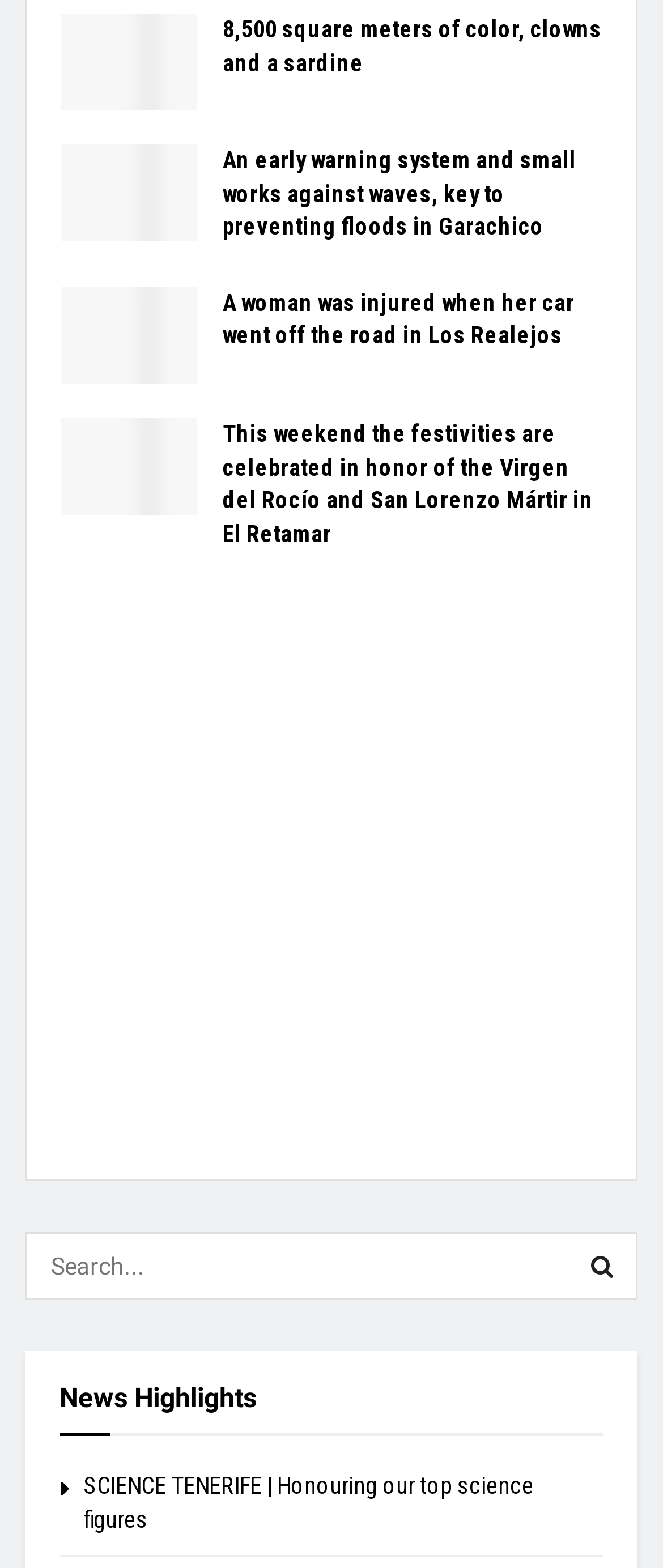Please identify the bounding box coordinates of the element's region that needs to be clicked to fulfill the following instruction: "View article about An early warning system and small works against waves, key to preventing floods in Garachico". The bounding box coordinates should consist of four float numbers between 0 and 1, i.e., [left, top, right, bottom].

[0.092, 0.092, 0.297, 0.154]